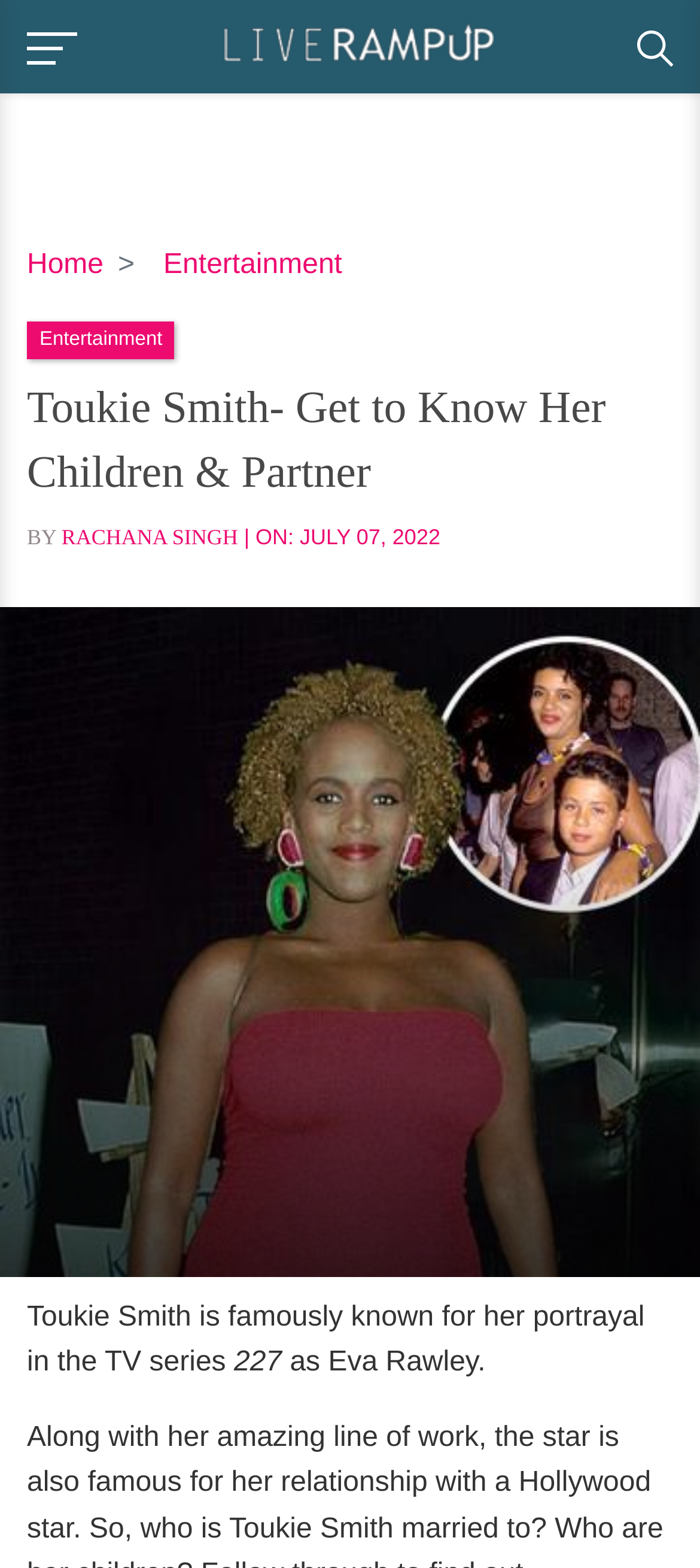Extract the bounding box coordinates for the UI element described by the text: "title="Liverampup"". The coordinates should be in the form of [left, top, right, bottom] with values between 0 and 1.

[0.319, 0.006, 0.704, 0.048]